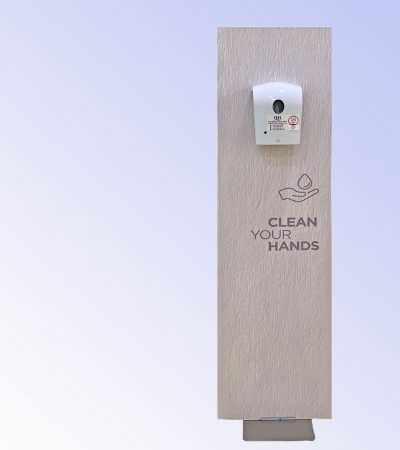Elaborate on the contents of the image in a comprehensive manner.

The image showcases a modern hand sanitizer dispenser designed for easy accessibility in public or business environments. The dispenser is attached to a sleek, tall stand with a textured finish, emphasizing hygiene and cleanliness. Prominently displayed on the front is the message "CLEAN YOUR HANDS," accompanied by a simple graphic of hands, reinforcing the importance of hand hygiene. The device is likely touch-free, enhancing user convenience and minimizing the spread of germs. This setup aligns with efforts to maintain cleanliness and promote a hygienic workspace, suitable for various settings including offices, hospitals, and public venues.